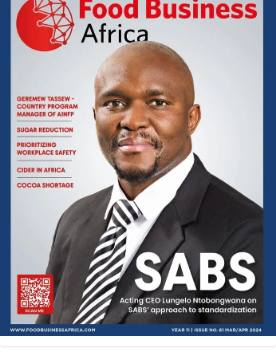Use a single word or phrase to answer this question: 
What is the theme of the magazine?

Food and business